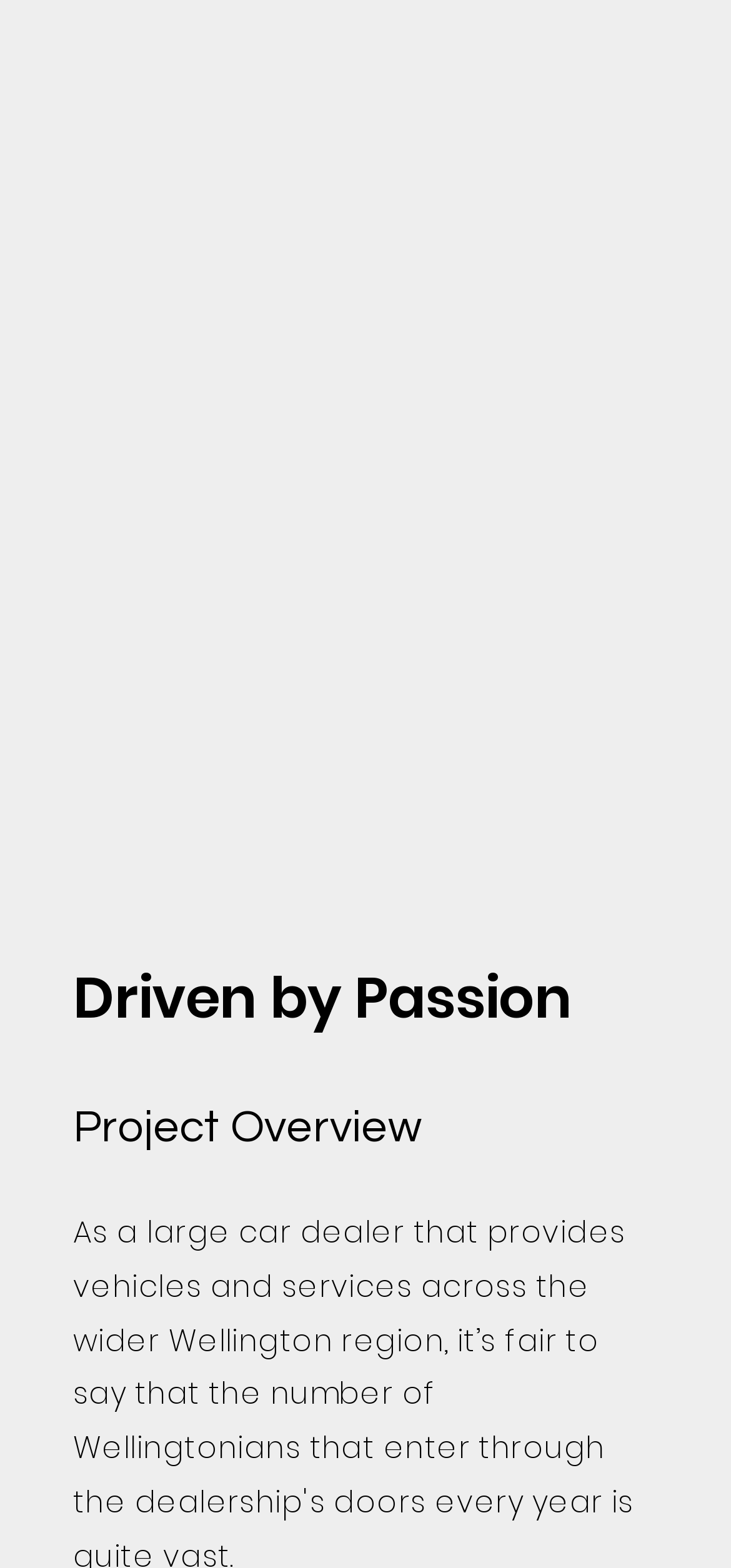Can you find and provide the title of the webpage?

Rutherford & Bond